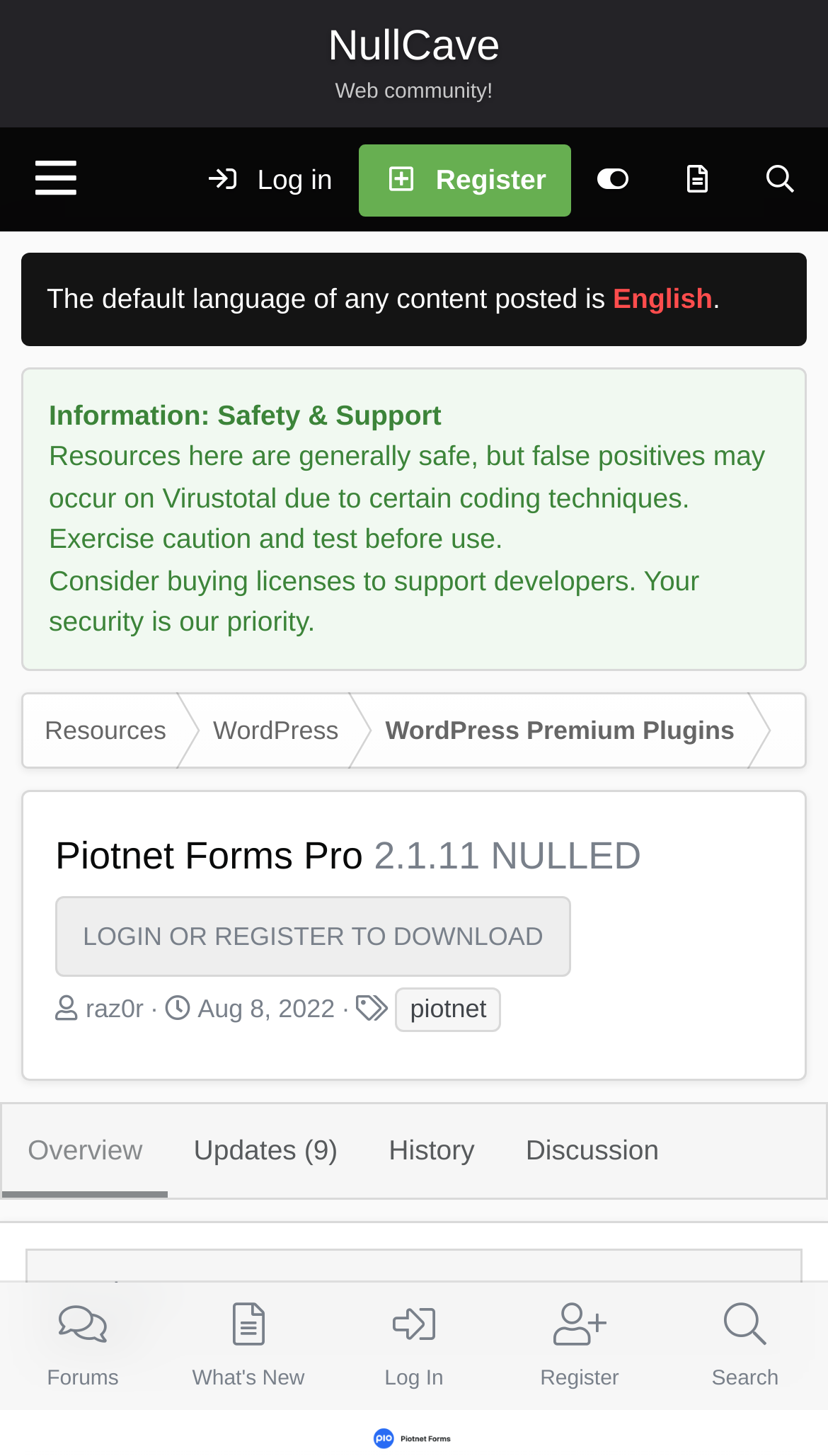Identify the bounding box coordinates of the clickable section necessary to follow the following instruction: "Log in". The coordinates should be presented as four float numbers from 0 to 1, i.e., [left, top, right, bottom].

[0.217, 0.094, 0.432, 0.152]